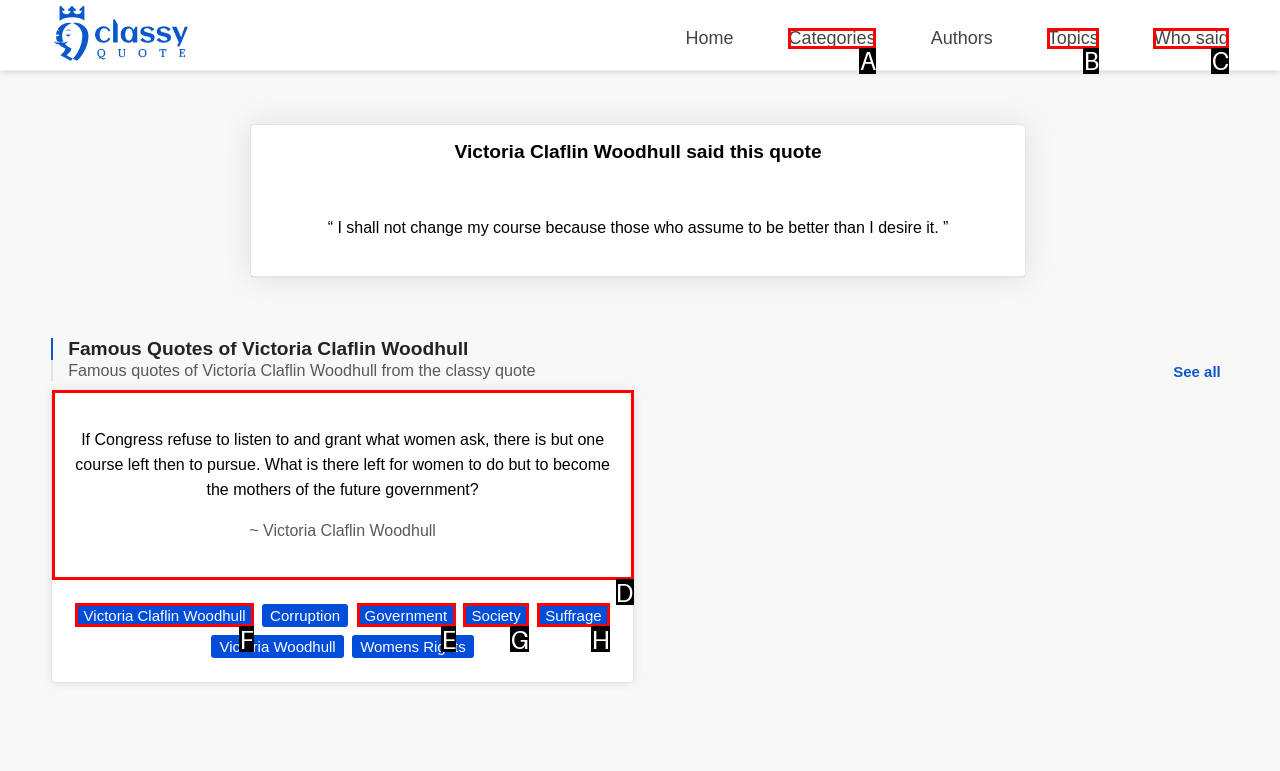To execute the task: Explore quotes about 'Government', which one of the highlighted HTML elements should be clicked? Answer with the option's letter from the choices provided.

E